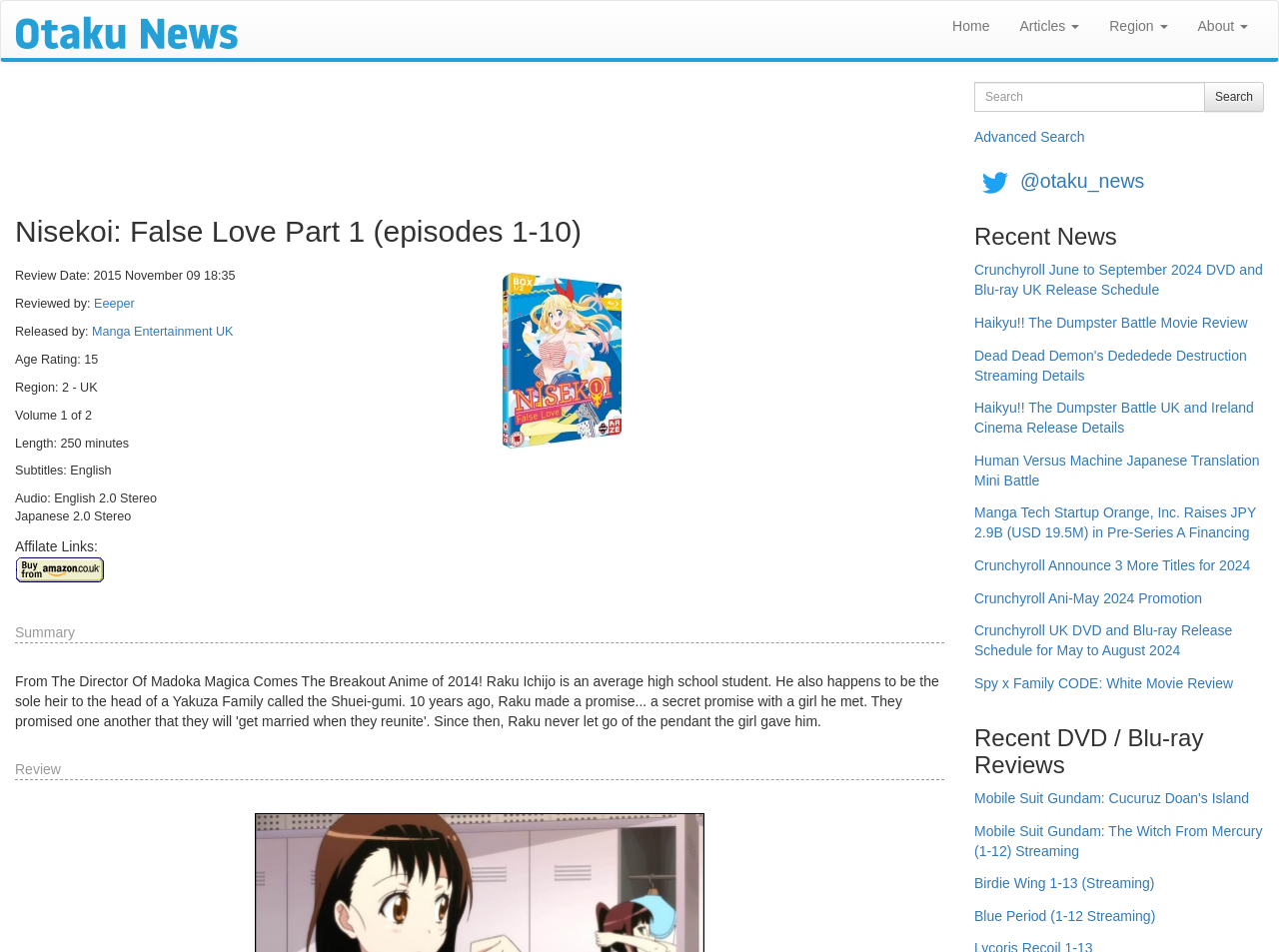Using the details from the image, please elaborate on the following question: What is the name of the website?

The name of the website can be found in the top-left corner of the webpage, where it says 'Otaku News' in an image and a link.